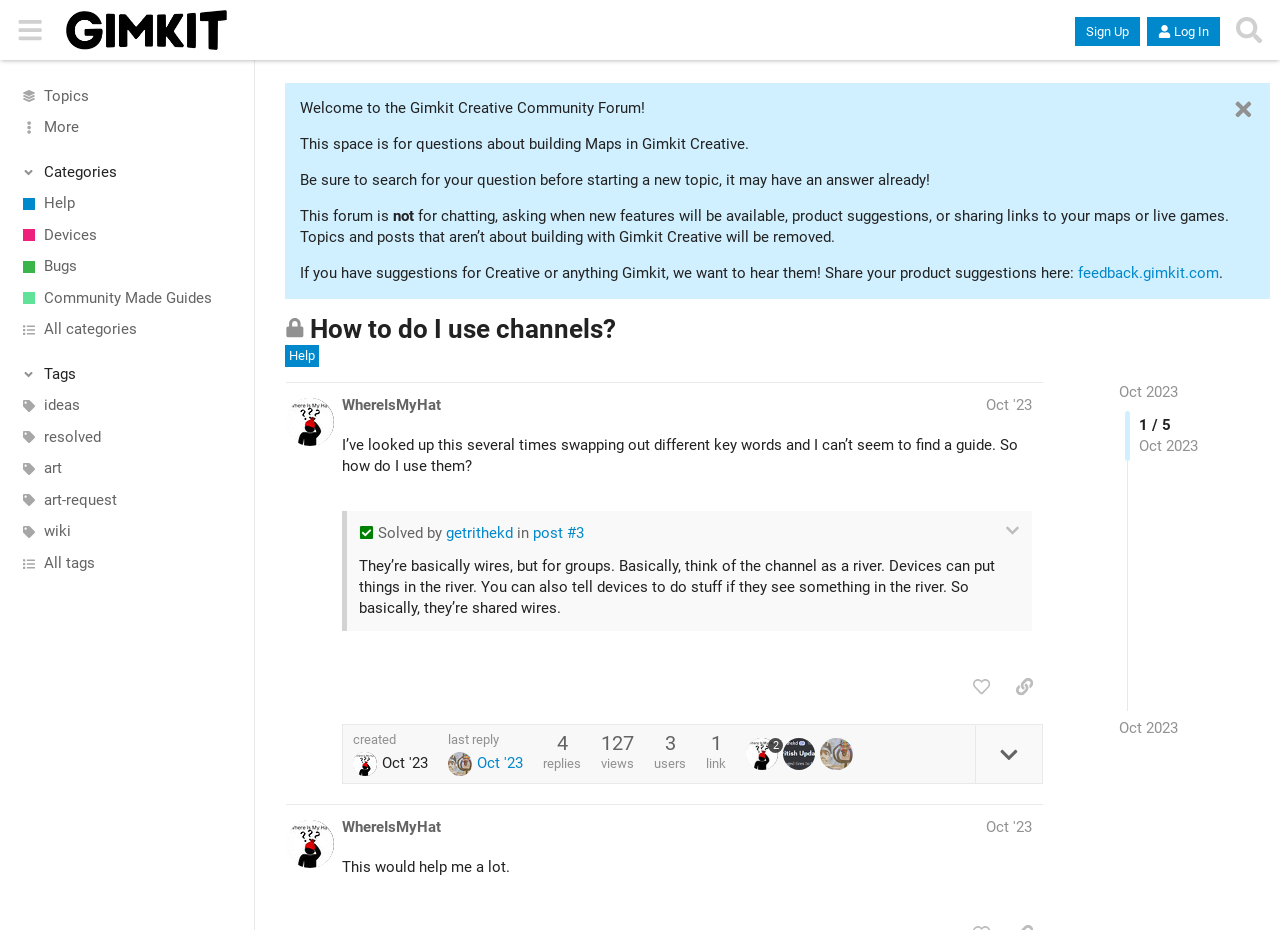Answer the question using only a single word or phrase: 
How many replies are there in this topic?

127